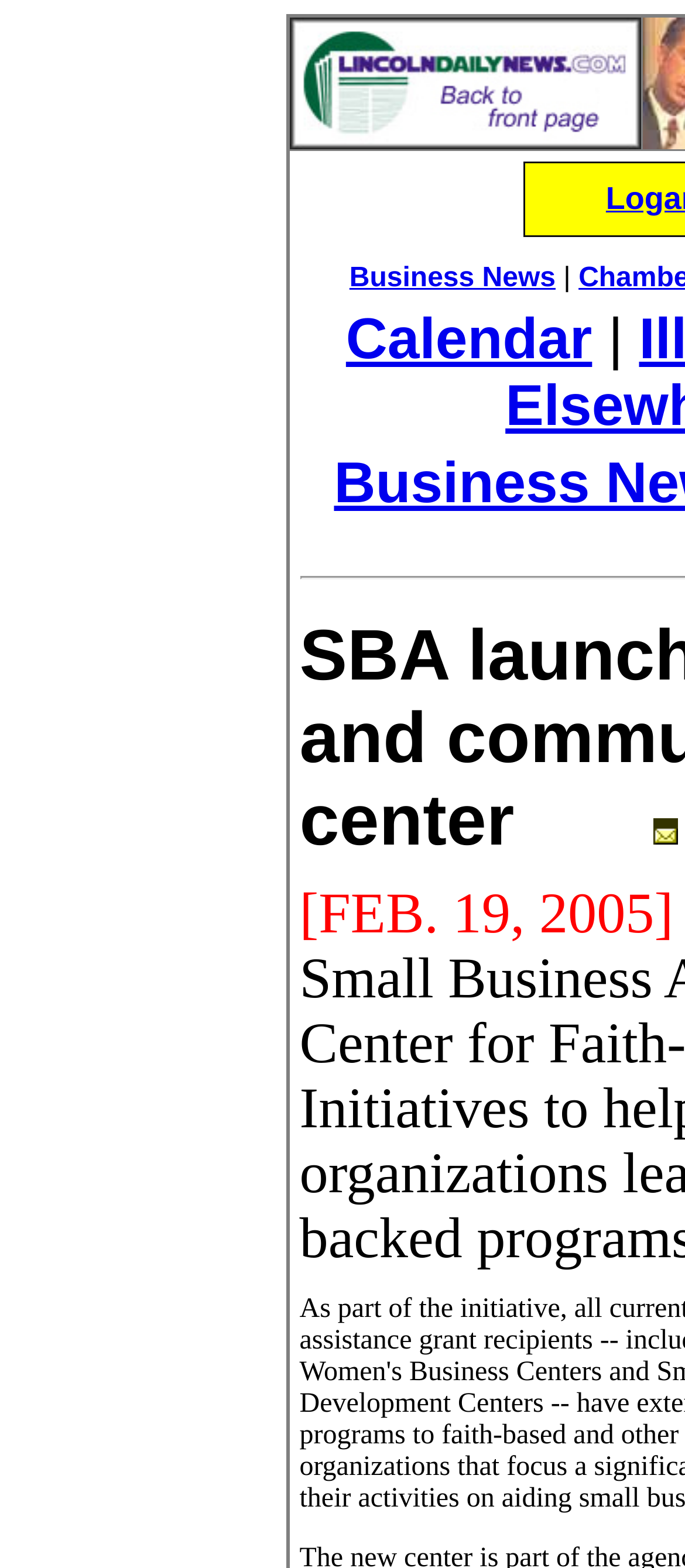How many links are there in the grid cell?
Answer with a single word or phrase, using the screenshot for reference.

3